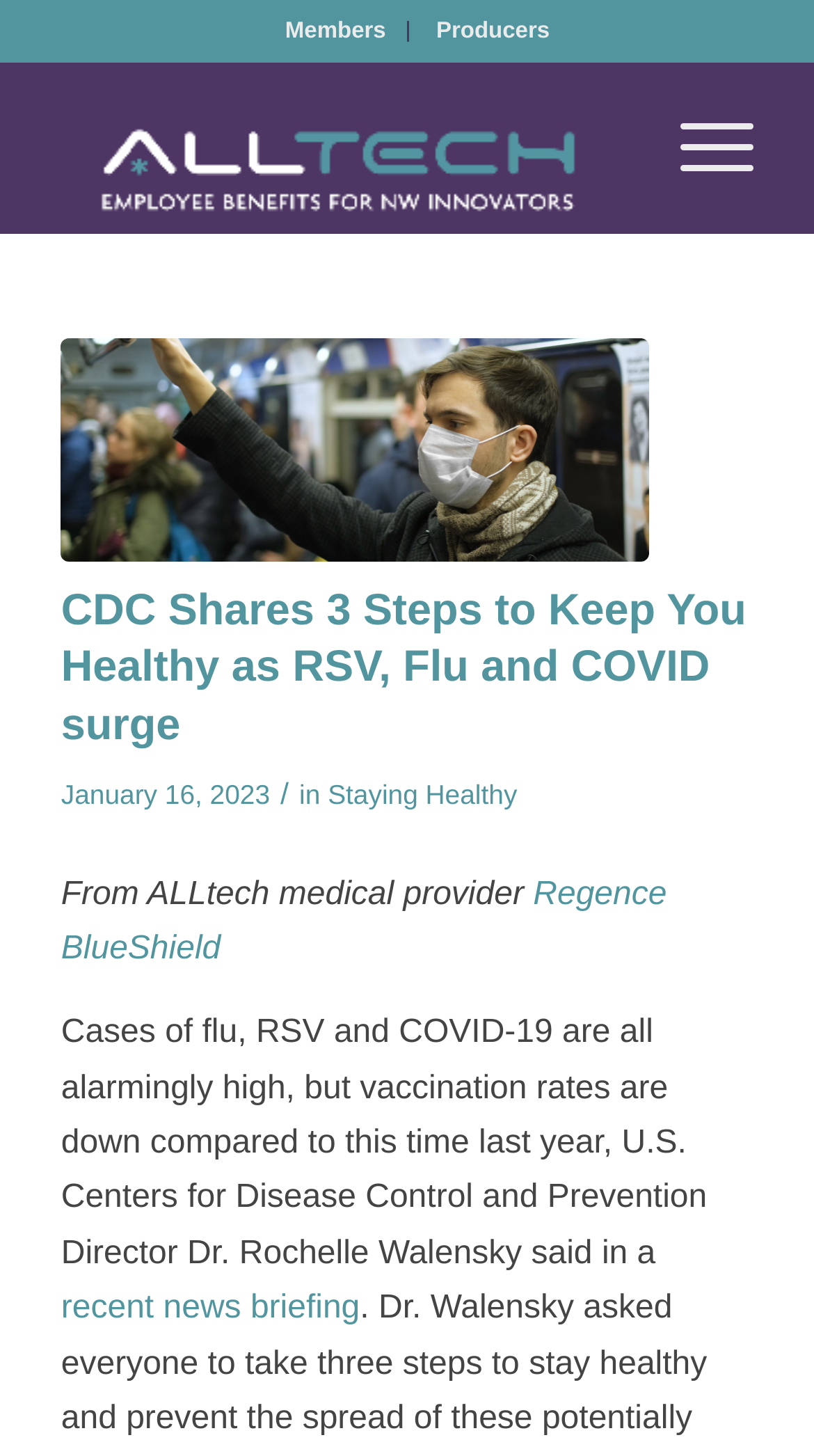Extract the bounding box coordinates of the UI element described by: "aria-label="ALLTECH_white_logo-1" title="ALLTECH_white_logo-1"". The coordinates should include four float numbers ranging from 0 to 1, e.g., [left, top, right, bottom].

[0.075, 0.073, 0.755, 0.159]